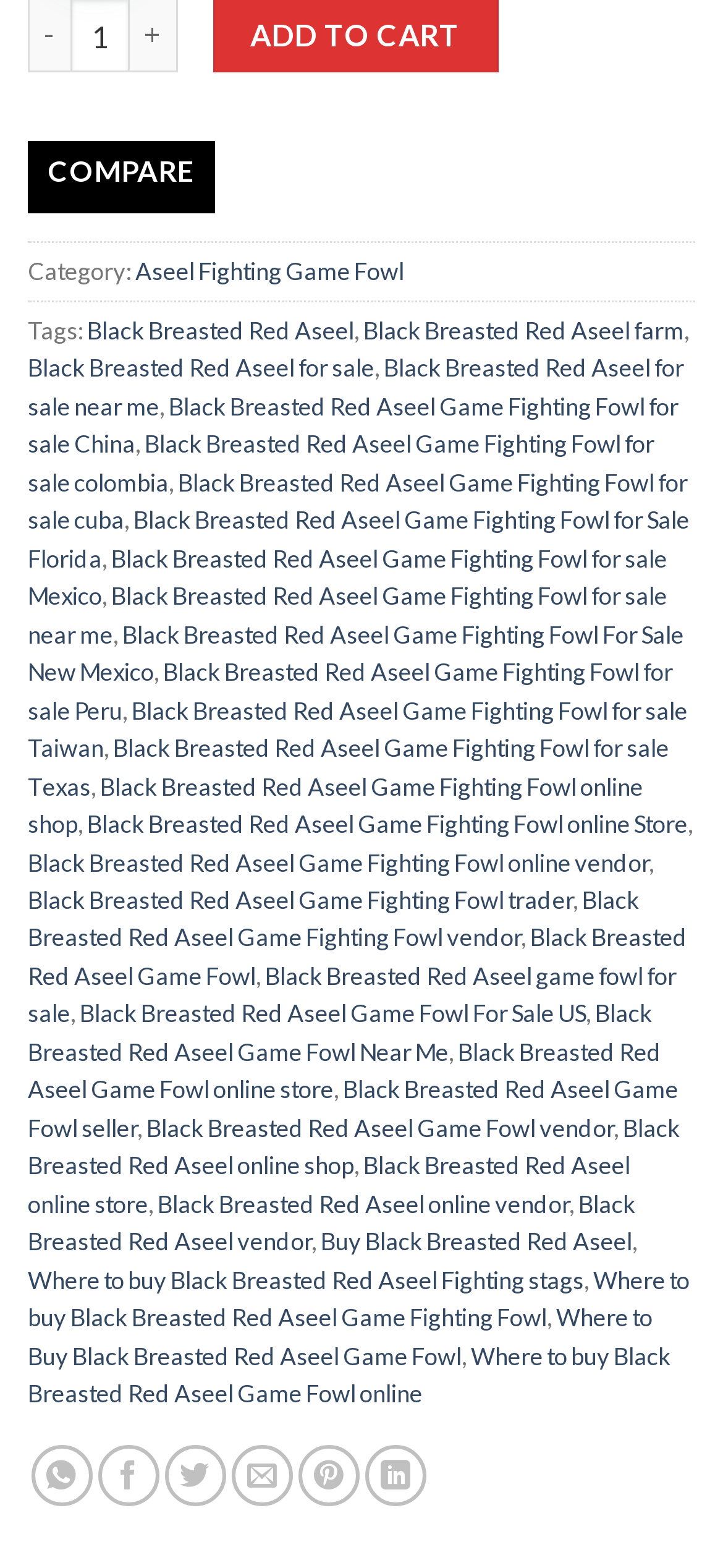Please find the bounding box for the UI component described as follows: "Register Travellings Group Umpire".

None